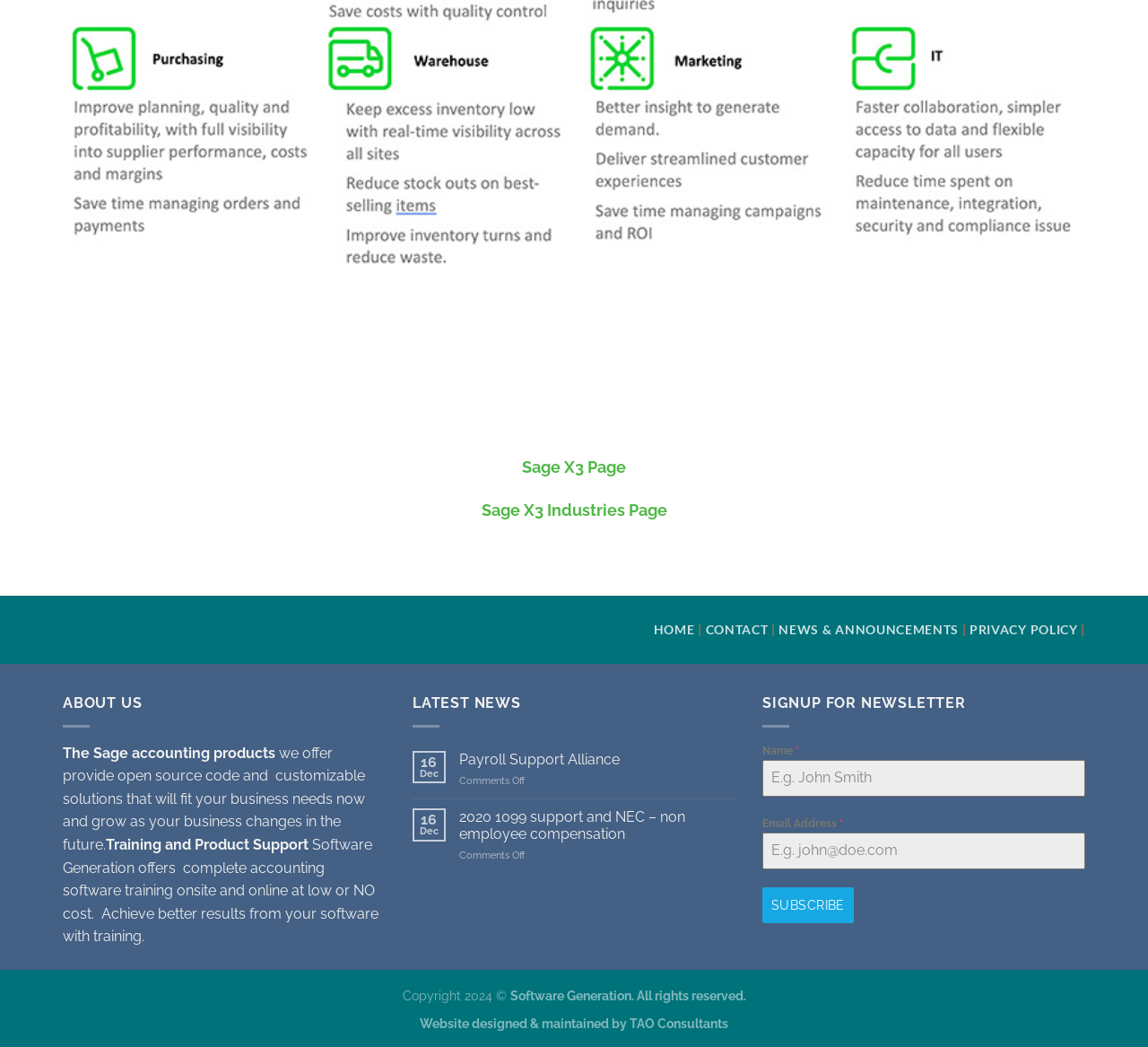How can users receive newsletters?
From the details in the image, provide a complete and detailed answer to the question.

The webpage has a 'SIGNUP FOR NEWSLETTER' section where users can enter their name and email address to subscribe to the newsletter.